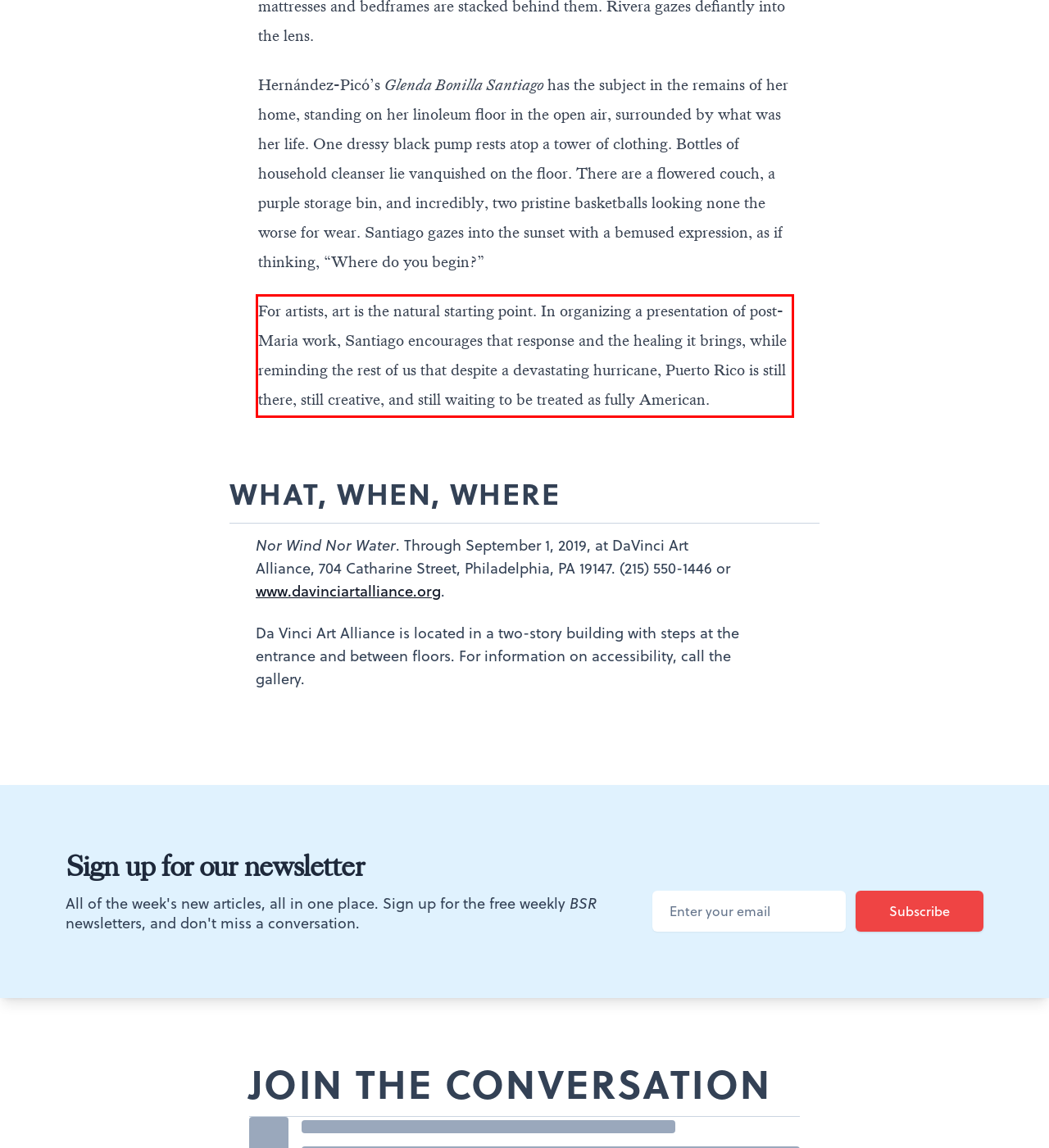Please examine the webpage screenshot and extract the text within the red bounding box using OCR.

For artists, art is the natural starting point. In organizing a presentation of post-Maria work, Santiago encourages that response and the healing it brings, while reminding the rest of us that despite a devastating hurricane, Puerto Rico is still there, still creative, and still waiting to be treated as fully American.